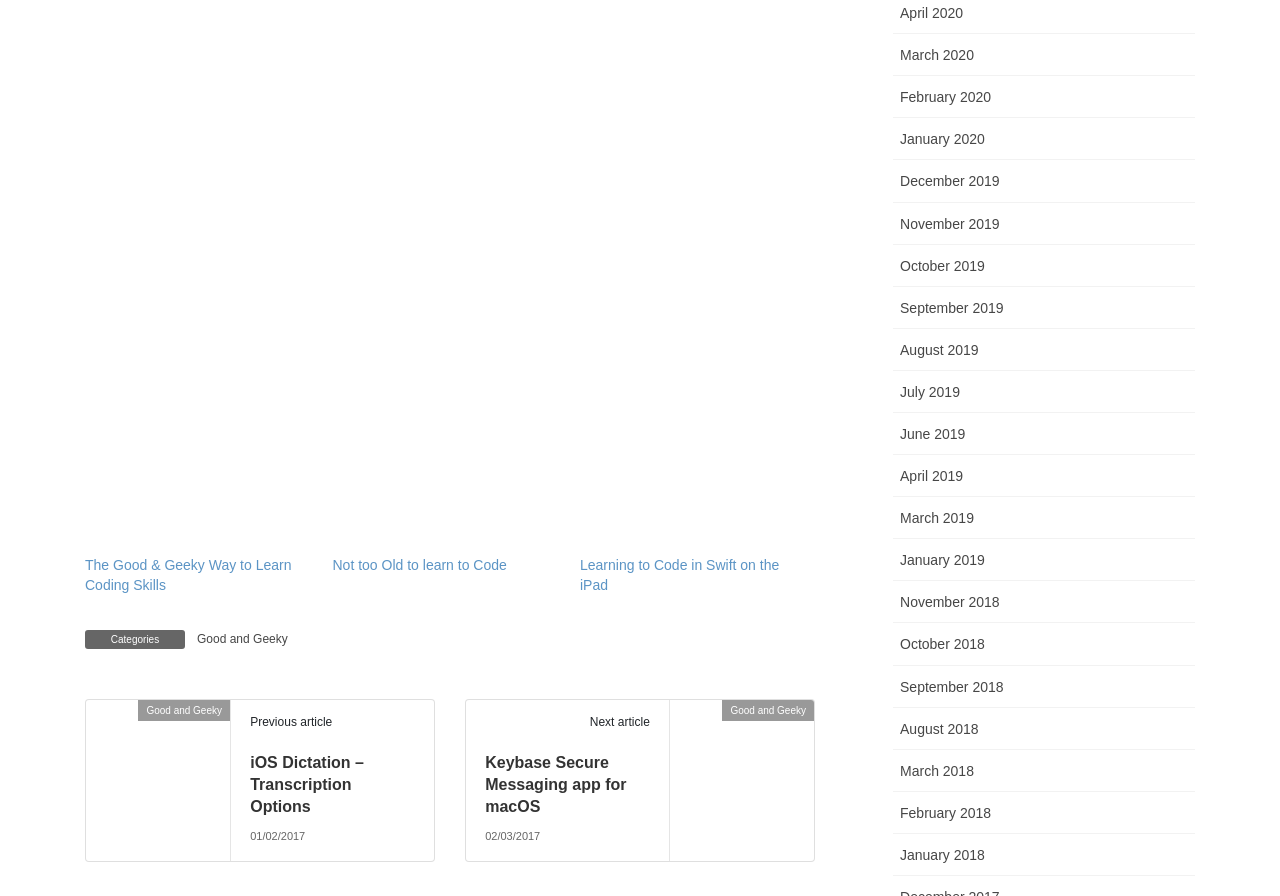What is the text of the link below the article 'Keybase Secure Messaging app for macOS'?
Using the details shown in the screenshot, provide a comprehensive answer to the question.

The text of the link below the article 'Keybase Secure Messaging app for macOS' is 'Next article', as indicated by the StaticText element with the text 'Next article' which is located below the heading element with the text 'Keybase Secure Messaging app for macOS'.